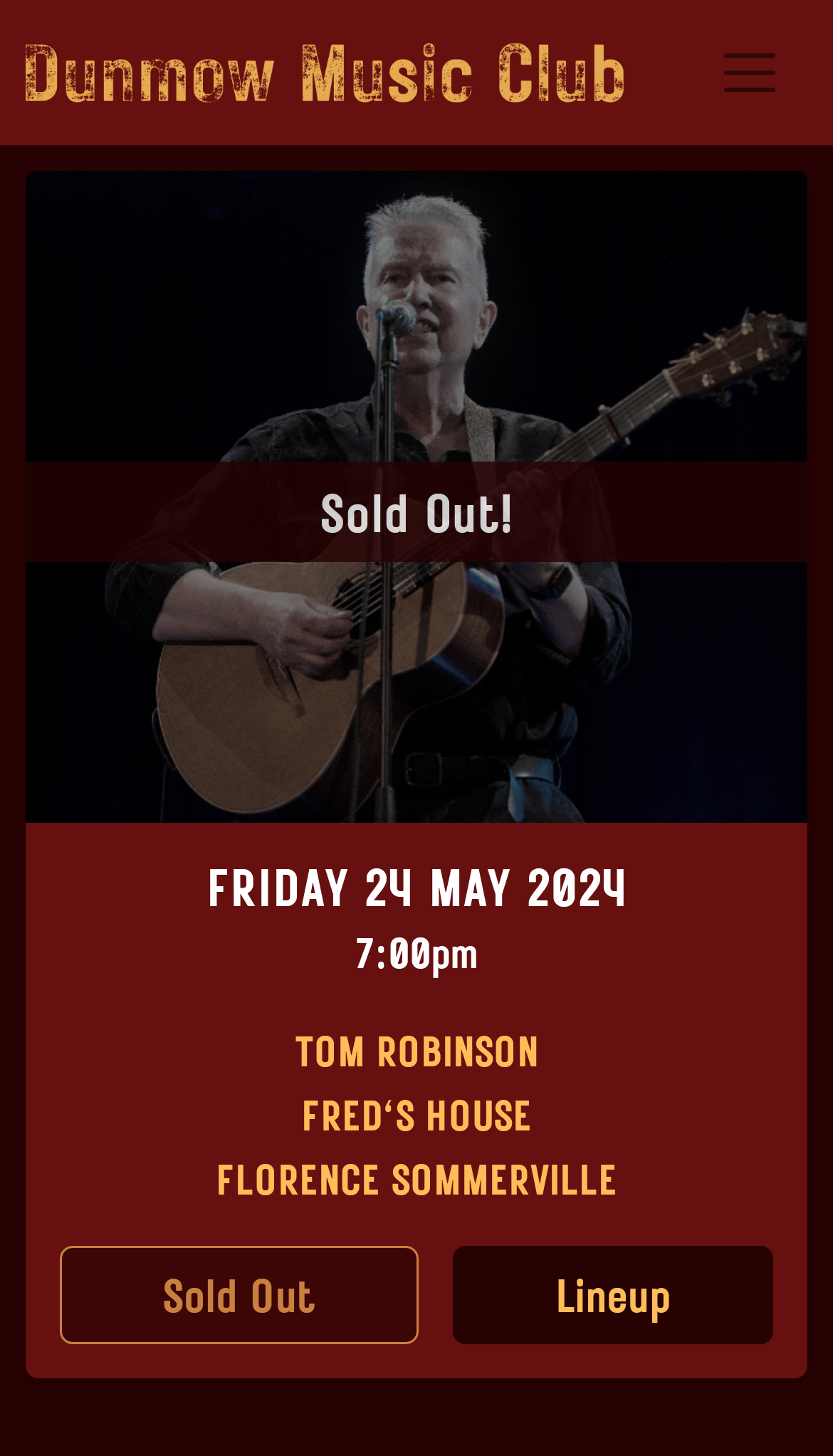What is the name of the first performer?
Answer briefly with a single word or phrase based on the image.

TOM ROBINSON